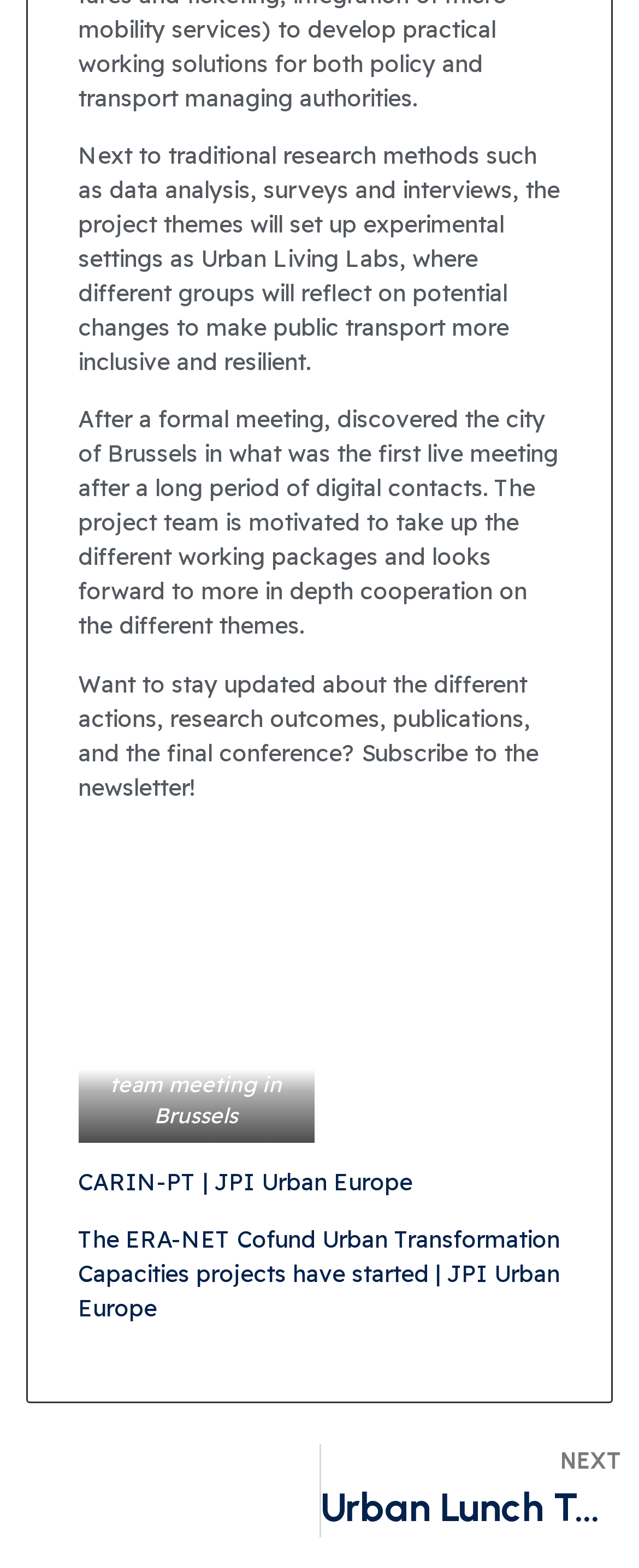Based on the image, provide a detailed response to the question:
How can I stay updated about the project?

The third StaticText element suggests that to stay updated about the different actions, research outcomes, publications, and the final conference, one should subscribe to the newsletter.